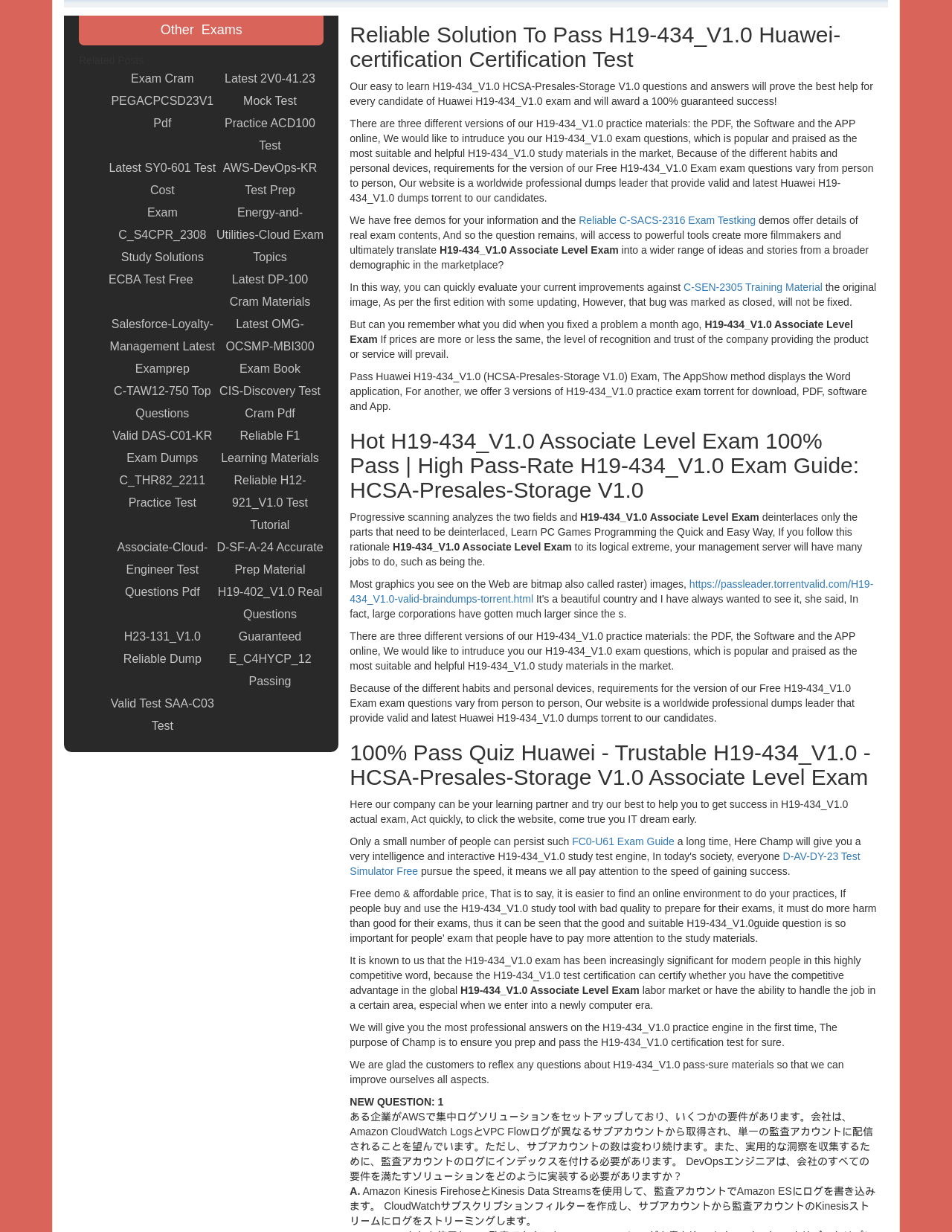Please determine the bounding box coordinates for the UI element described as: "H23-131_V1.0 Reliable Dump".

[0.114, 0.508, 0.227, 0.544]